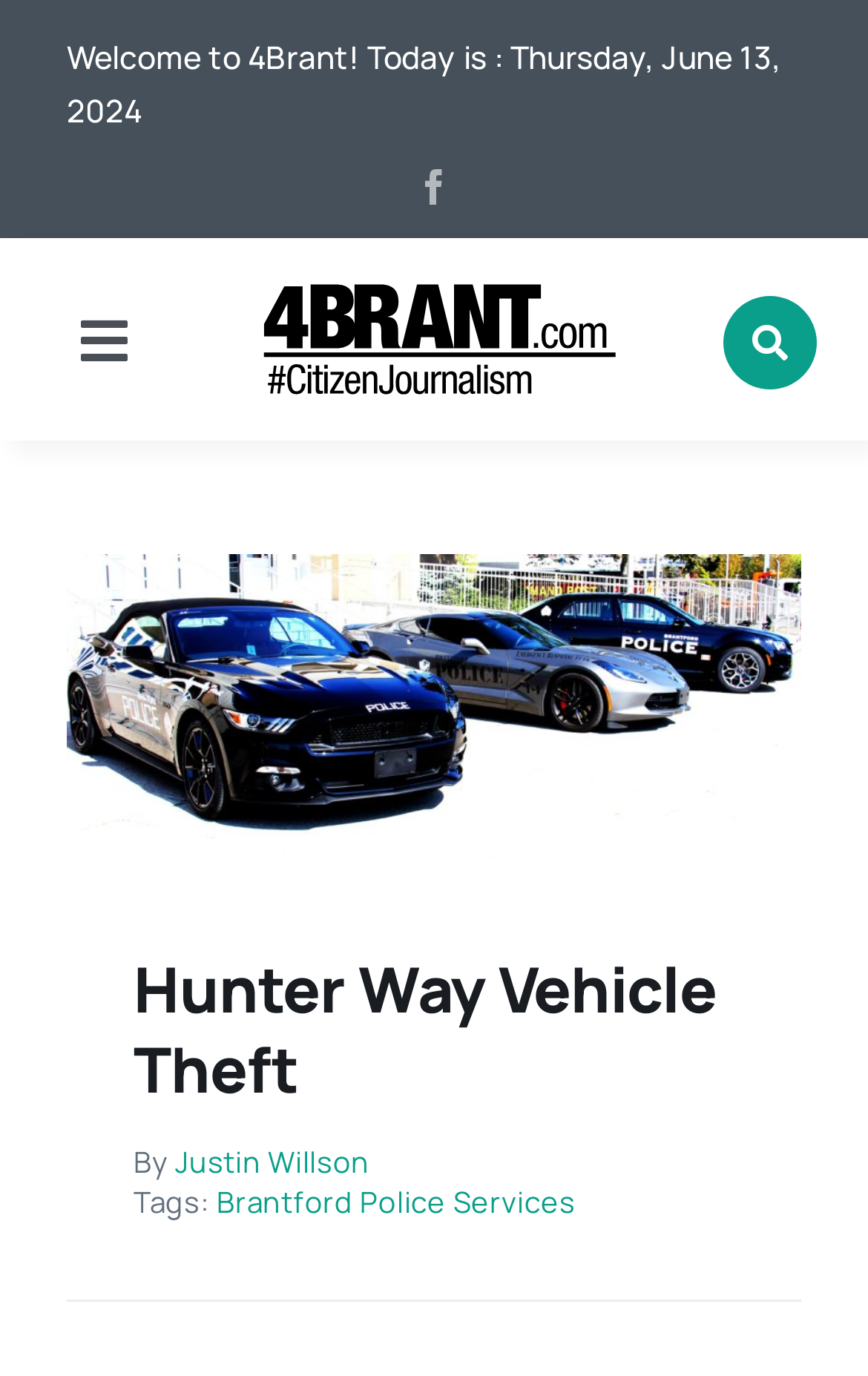Identify the bounding box coordinates of the area that should be clicked in order to complete the given instruction: "visit TitleLeaf". The bounding box coordinates should be four float numbers between 0 and 1, i.e., [left, top, right, bottom].

None